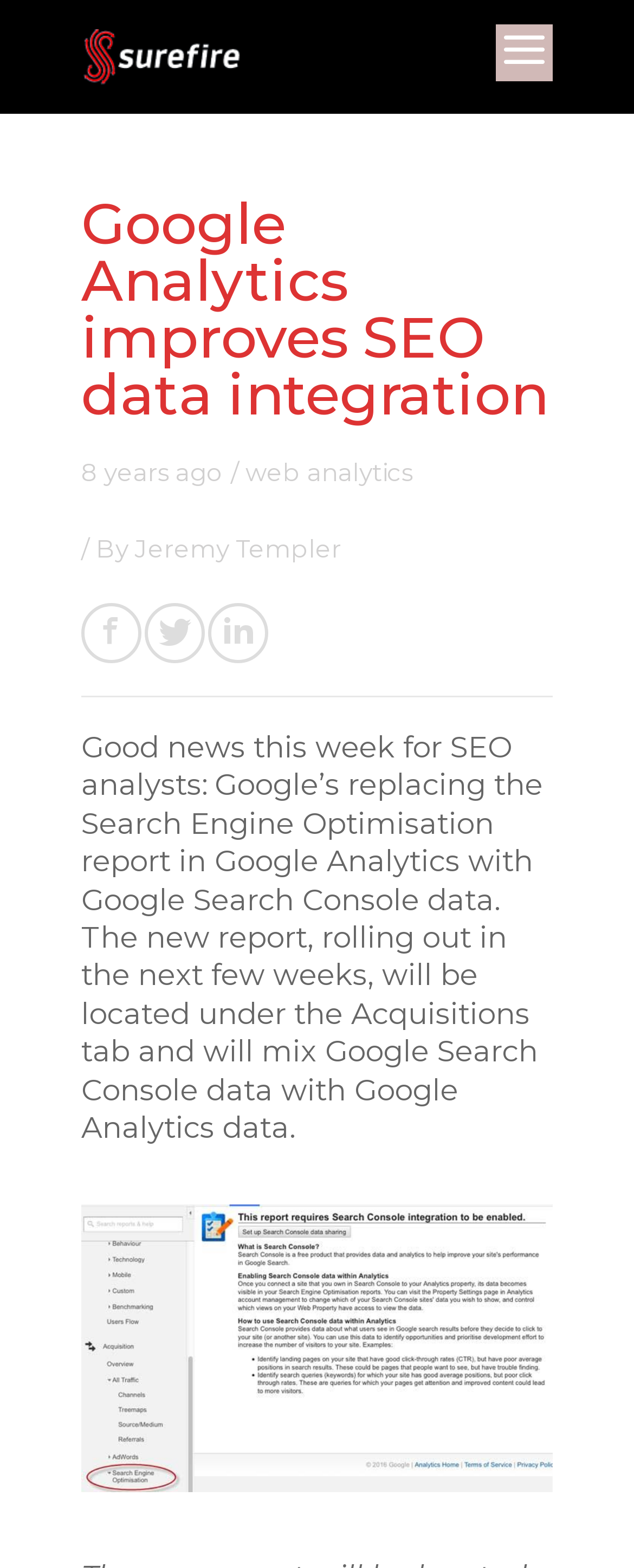What is the current status of the Search Engine Optimisation report?
Look at the image and respond with a one-word or short phrase answer.

Being replaced